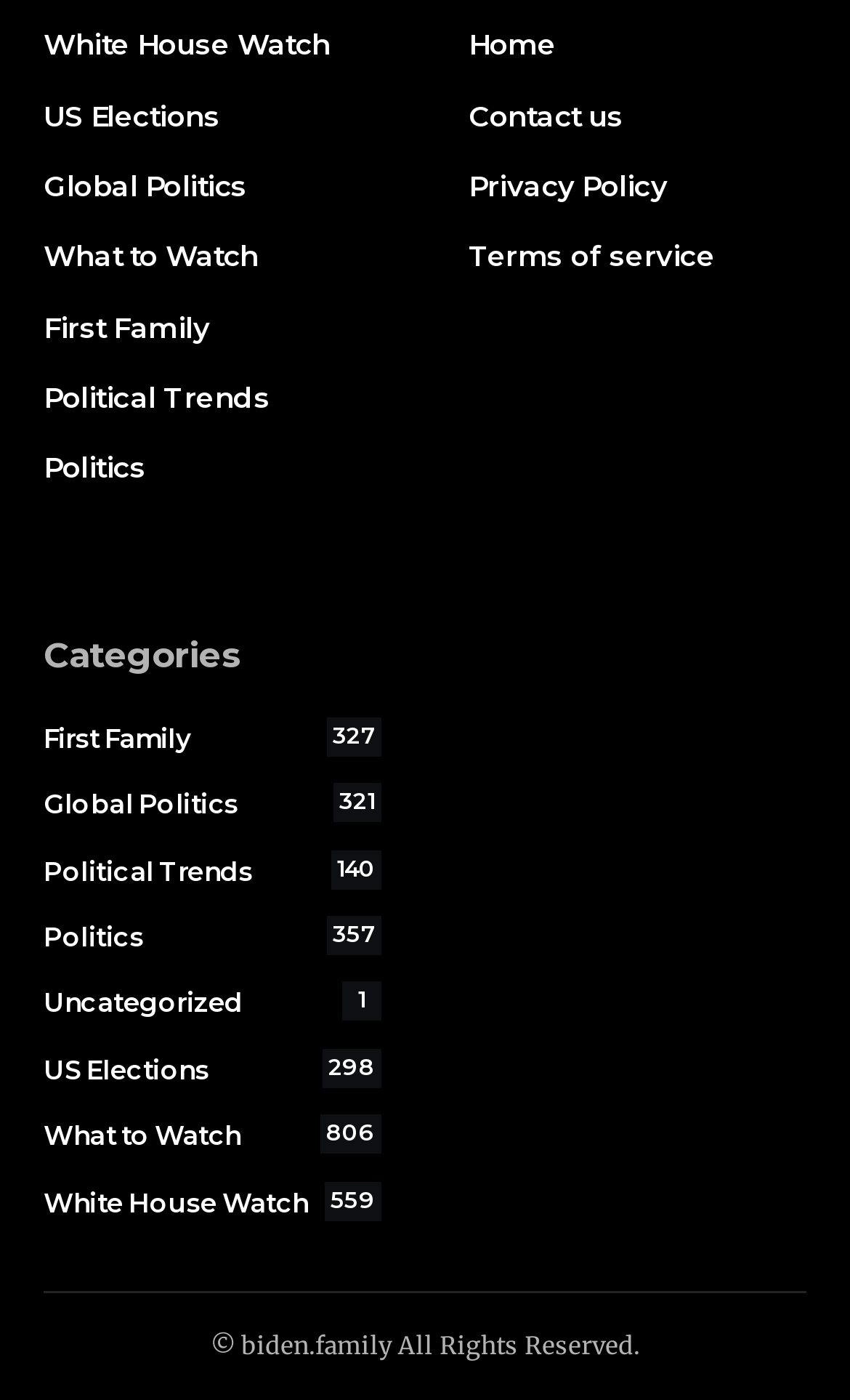Given the element description: "Privacy Policy", predict the bounding box coordinates of the UI element it refers to, using four float numbers between 0 and 1, i.e., [left, top, right, bottom].

[0.551, 0.107, 0.949, 0.158]